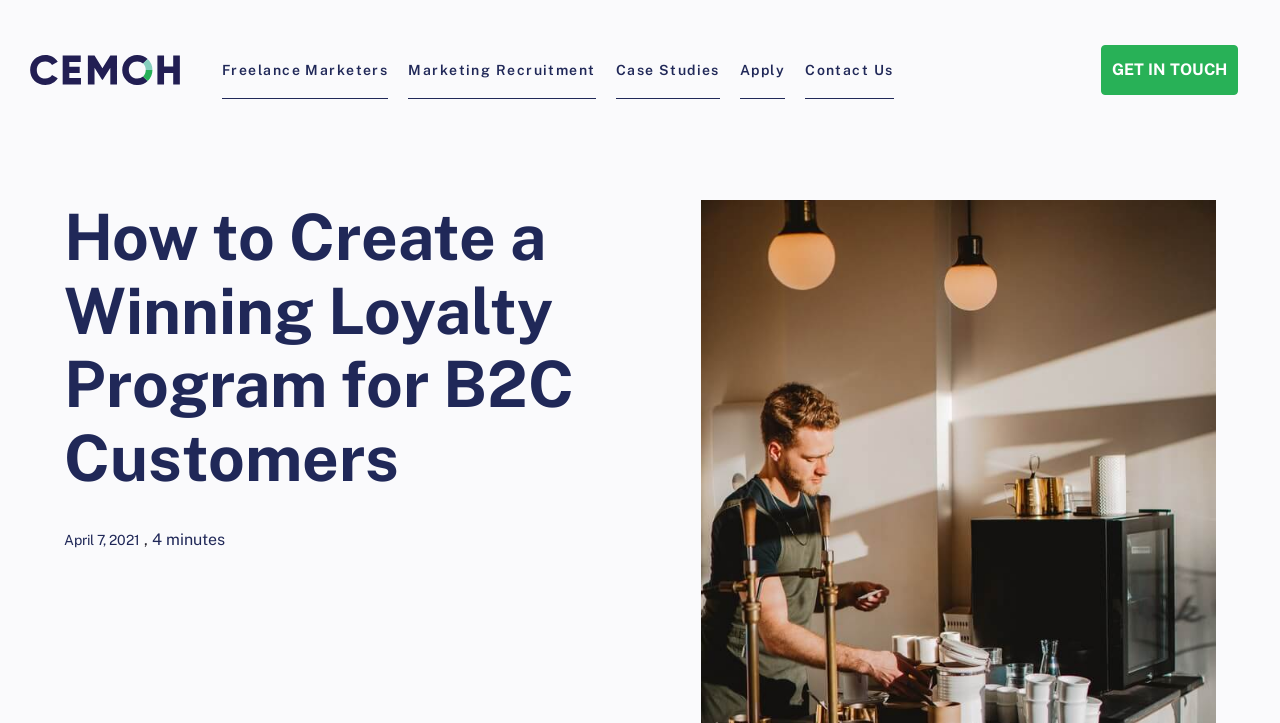Please extract the title of the webpage.

How to Create a Winning Loyalty Program for B2C Customers